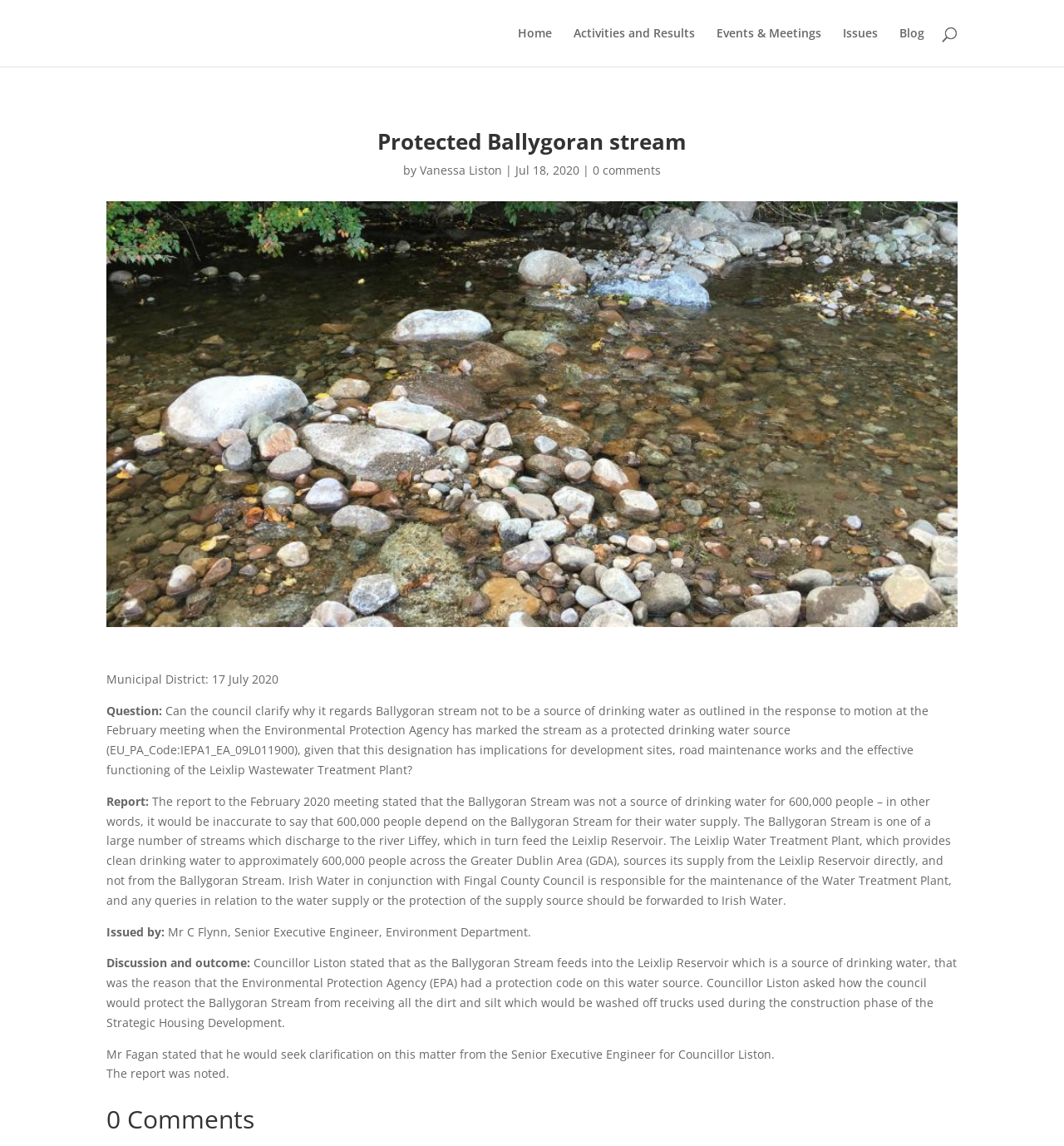What is the purpose of the Leixlip Water Treatment Plant?
Can you give a detailed and elaborate answer to the question?

I found the answer by reading the report on the webpage, which states that the Leixlip Water Treatment Plant provides clean drinking water to approximately 600,000 people across the Greater Dublin Area.